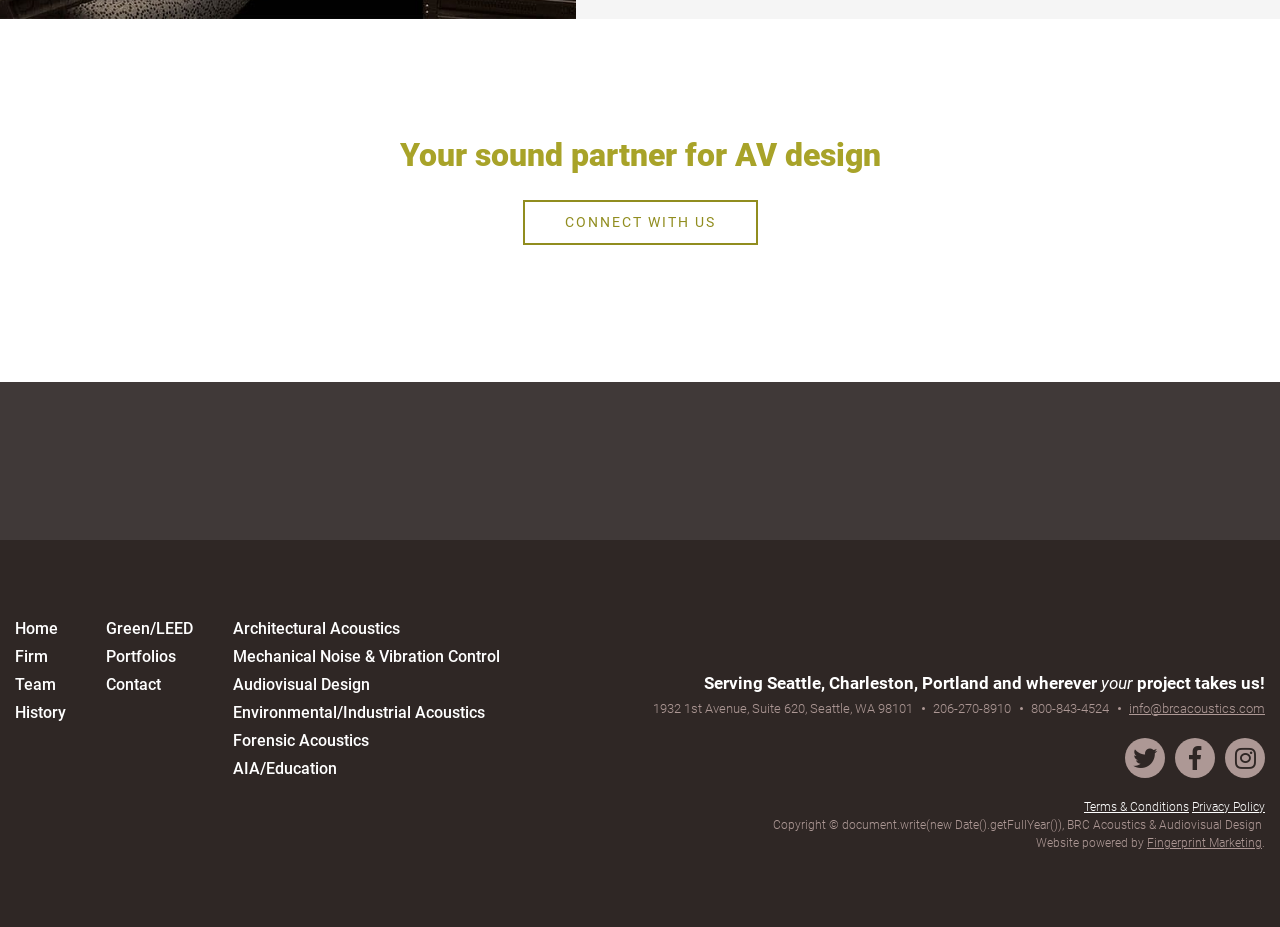Extract the bounding box of the UI element described as: "Terms & Conditions".

[0.847, 0.863, 0.929, 0.878]